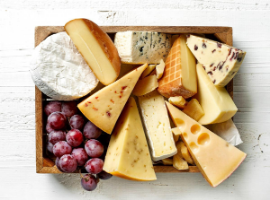Break down the image and describe each part extensively.

This inviting image showcases a beautifully arranged cheese platter, perfect for any gathering or special occasion. The assortment features a variety of cheeses with different textures and flavors, including creamy brie, rich aged cheddar, tangy blue cheese, and more, each cut into manageable wedges. Nestled among the cheeses are vibrant purple grapes that add a fresh and sweet contrast, enhancing the visual appeal of the platter. The wooden board provides a rustic touch, creating an inviting presentation that invites guests to sample the delightful offerings. This composition not only celebrates the diversity of cheese but also encourages sharing and enjoyment among friends and family.